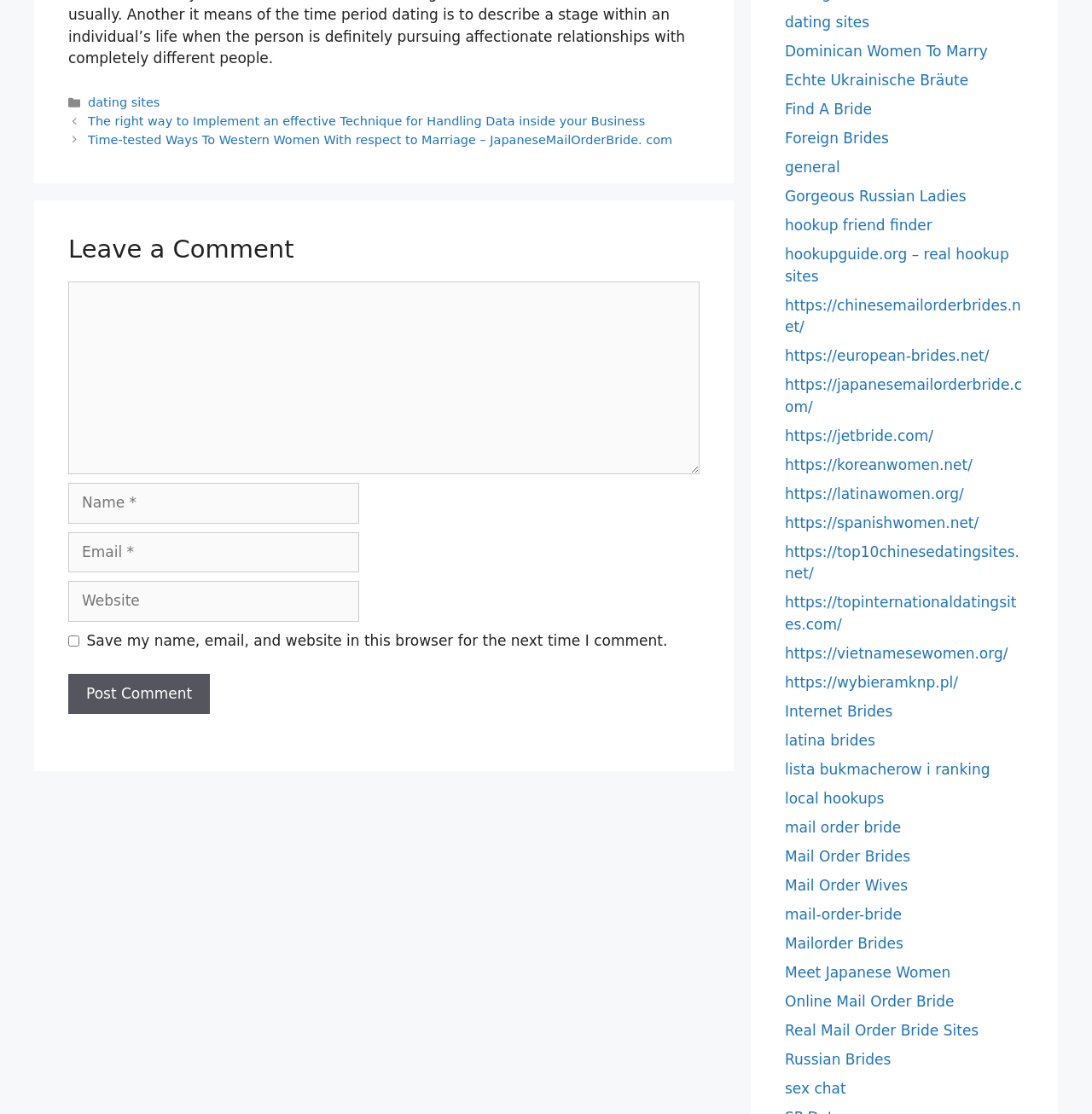Please find the bounding box coordinates in the format (top-left x, top-left y, bottom-right x, bottom-right y) for the given element description. Ensure the coordinates are floating point numbers between 0 and 1. Description: Online Mail Order Bride

[0.719, 0.891, 0.874, 0.906]